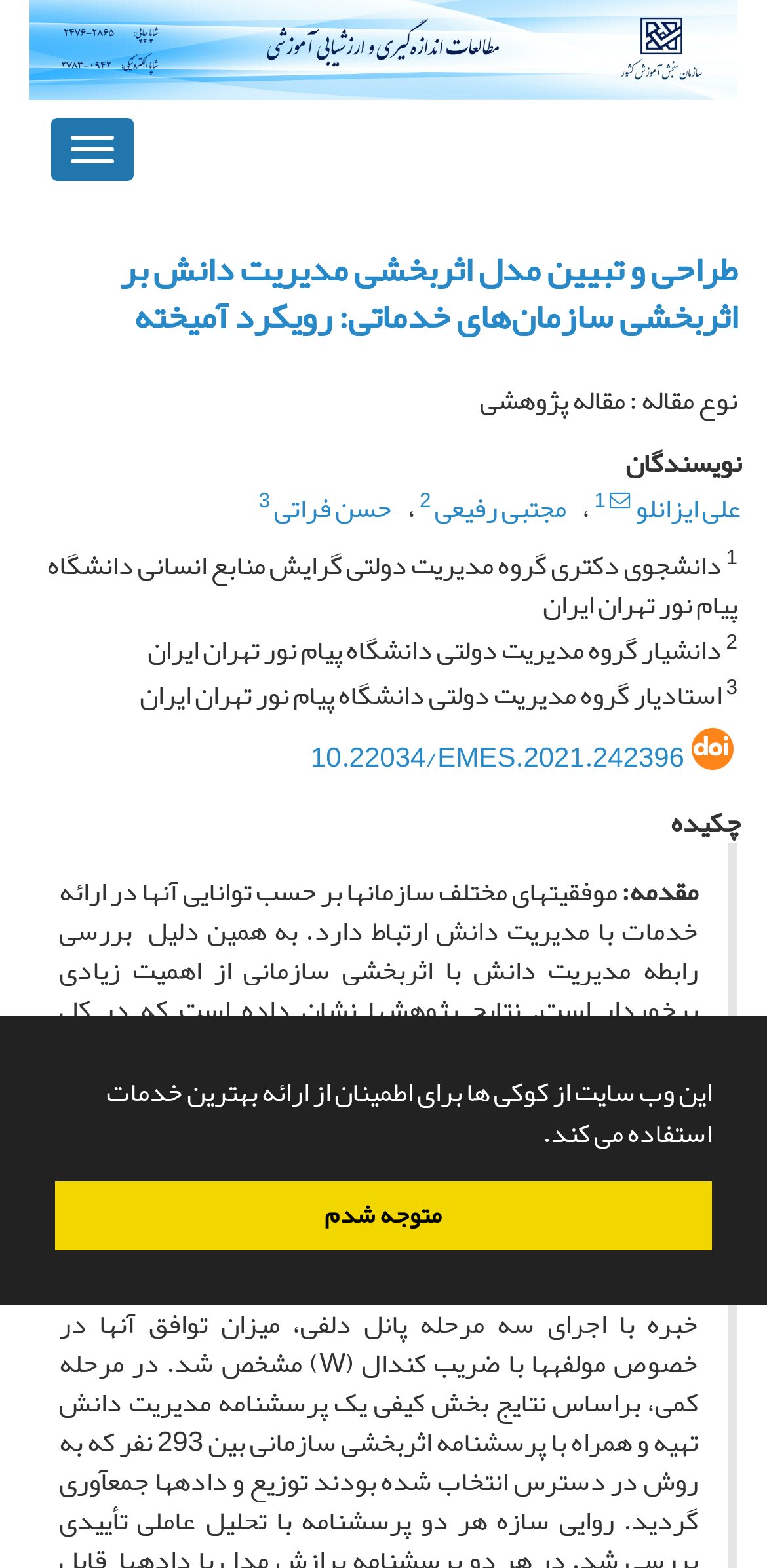What is the topic of this research article?
Identify the answer in the screenshot and reply with a single word or phrase.

Knowledge management and organizational performance